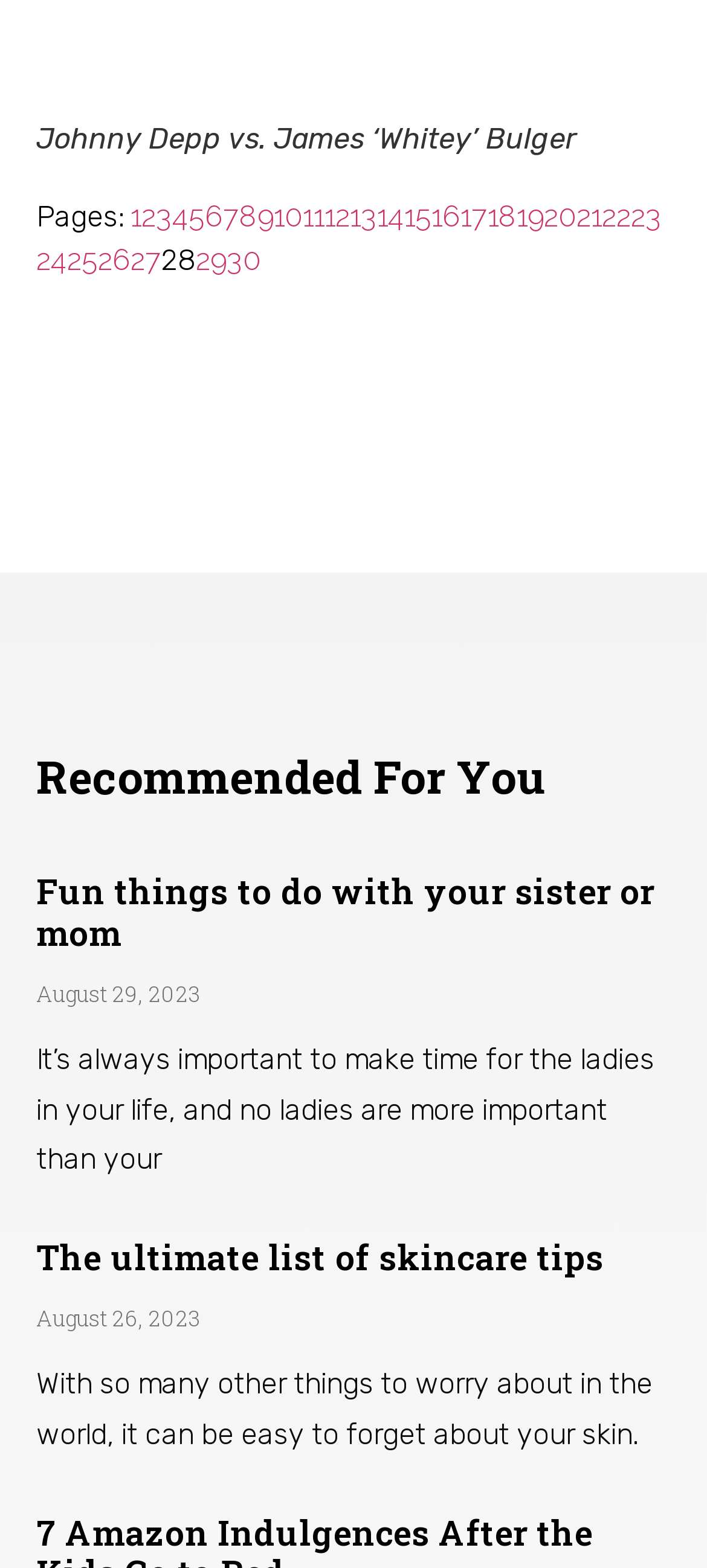What is the title of the article with Johnny Depp?
Using the image, give a concise answer in the form of a single word or short phrase.

Johnny Depp vs. James ‘Whitey’ Bulger